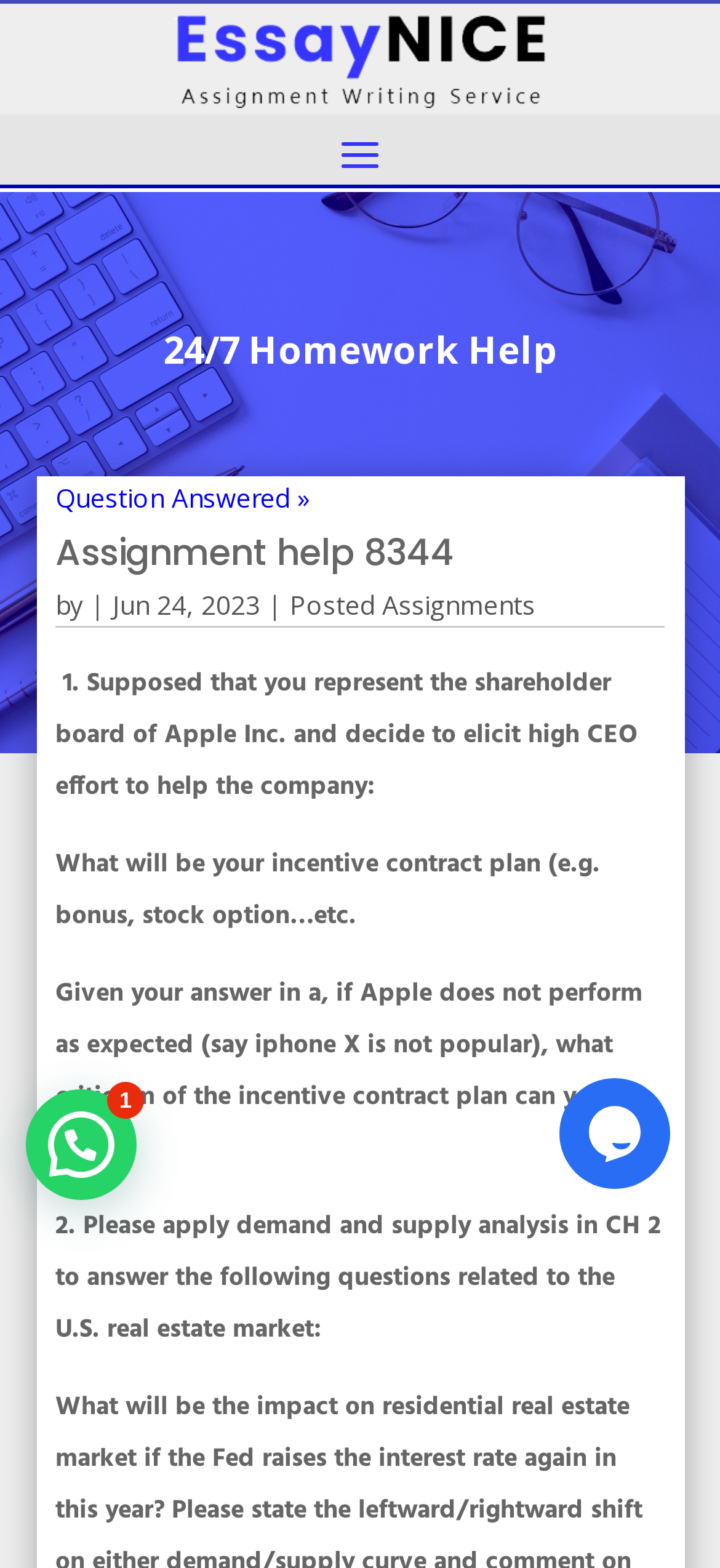Articulate a complete and detailed caption of the webpage elements.

This webpage appears to be an assignment help platform, specifically displaying a particular assignment with the title "Assignment help 8344 - EssayNICE". At the top, there is a link and an image, likely a logo, positioned side by side. Below them, there are two headings, "24/7 Homework Help" and an empty heading, stacked vertically.

On the left side, there is a section with several lines of text, including "Question Answered", "Assignment help 8344", "by", a date "Jun 24, 2023", and a link "Posted Assignments". This section seems to provide information about the assignment.

The main content of the assignment is presented in a block of text, divided into three parts. The first part asks the user to design an incentive contract plan for the CEO of Apple Inc. to elicit high effort. The second part asks for criticism of the incentive contract plan if Apple does not perform as expected. The third part applies demand and supply analysis to answer questions related to the U.S. real estate market.

At the bottom left, there is a button labeled "Open chat", and to its right, there is a chat widget iframe, which likely allows users to interact with the platform's support team.